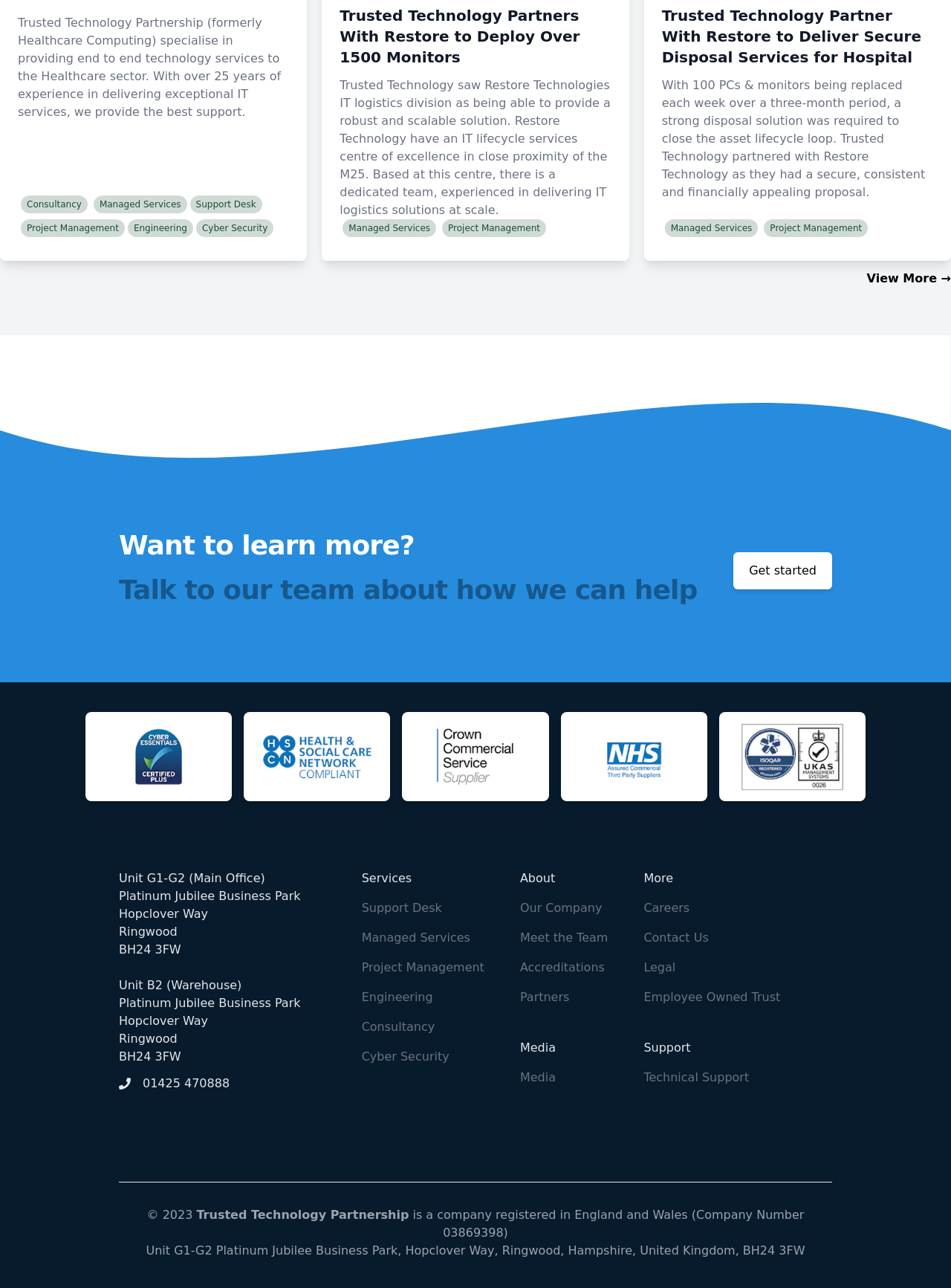What is the phone number to contact Trusted Technology Partnership?
Carefully examine the image and provide a detailed answer to the question.

I found the phone number to contact Trusted Technology Partnership in the link element with the text '01425 470888'. This phone number is likely the contact number for the company.